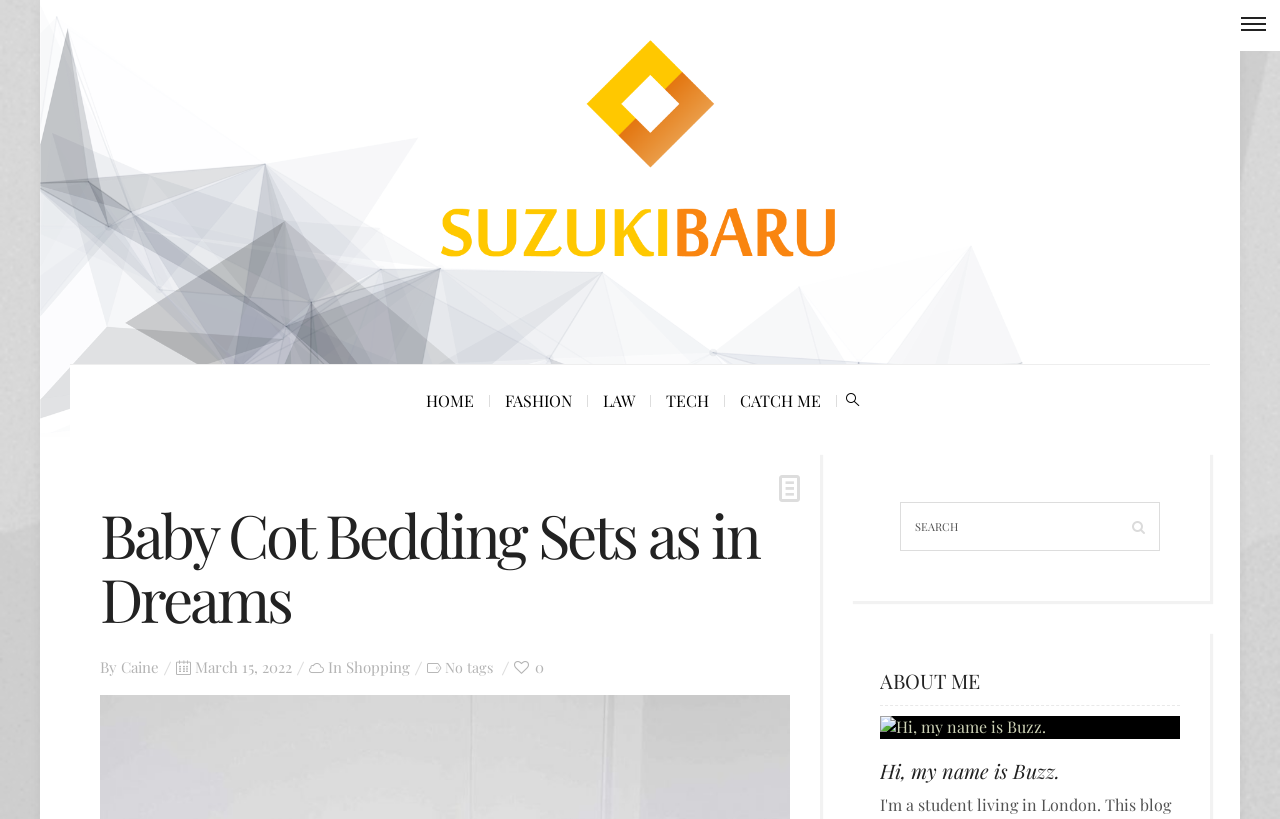Give a complete and precise description of the webpage's appearance.

This webpage is about baby cot bedding sets and appears to be a blog post. At the top, there is a logo of "Suzukibaru-advice encyclopedia" with a link to the encyclopedia, accompanied by an image of the same. Below the logo, there is a navigation menu with links to "HOME", "FASHION", "LAW", "TECH", "CATCH ME", and an icon represented by "\ue844".

The main content of the webpage is a blog post titled "Baby Cot Bedding Sets as in Dreams" with a heading that spans across the top of the content section. Below the title, there is a byline that reads "By Caine" and a posting date of "March 15, 2022". The post is categorized under "Shopping" and has no tags.

On the right side of the content section, there is a search box with a placeholder text "SEARCH" and a magnifying glass icon. Below the search box, there is a section about the author, titled "ABOUT ME", with a heading and a figure that contains a link to the author's profile, which reads "Hi, my name is Buzz." The author's profile also has an image associated with it.

Overall, the webpage has a simple layout with a clear hierarchy of elements, making it easy to navigate and read.